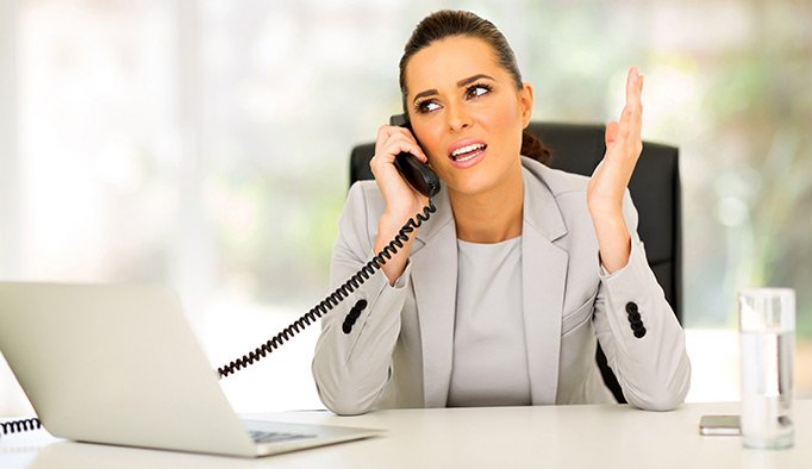Describe all the elements visible in the image meticulously.

The image features a woman engaged in a phone conversation while seated at her desk, reflecting a sense of urgency or frustration. She is dressed in a light gray blazer, creating a professional appearance, and gestures with her free hand, emphasizing her point during the call. In front of her, a laptop is open, indicating a work environment, while a glass of water sits to the right. The background is softly blurred, enhancing the focus on her expression and the active nature of the conversation. This scene captures the challenges and stress often associated with a busy workday, resonating with the theme of the article titled "Is Sitting Killing You? Tips for breaking the habit of sitting all day." The article discusses the health risks linked to prolonged sitting and underscores the importance of staying active throughout the day.